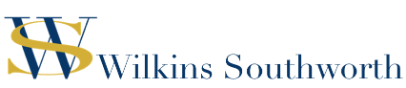What is the significance of the stylized golden 'S' in the logo?
Ensure your answer is thorough and detailed.

The stylized golden 'S' in the logo is intertwined with the initials 'W' and 'S', symbolizing the firm's commitment to delivering professional and personalized accounting services, which is a key aspect of Wilkins Southworth's identity and values.